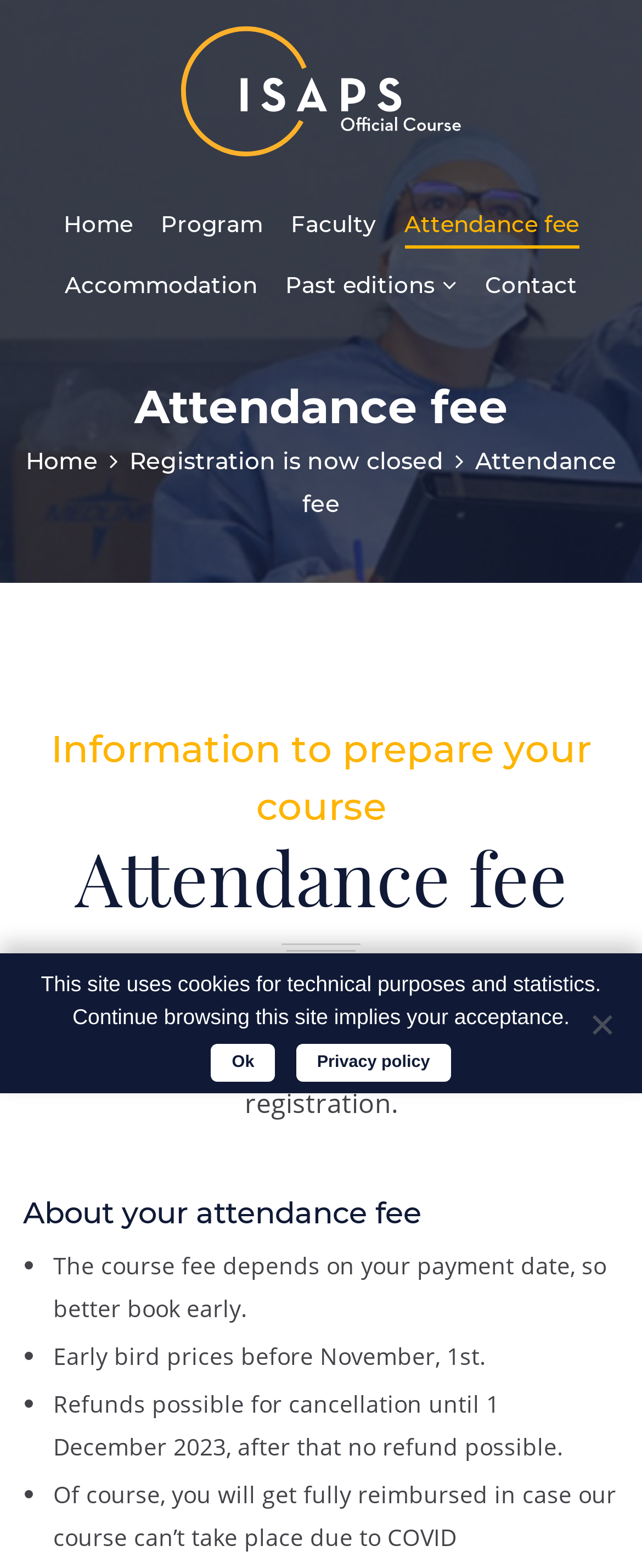Examine the image carefully and respond to the question with a detailed answer: 
What is the deadline for early bird prices?

According to the webpage, early bird prices are available before November 1st, which means that participants need to register before this date to take advantage of the discounted prices.